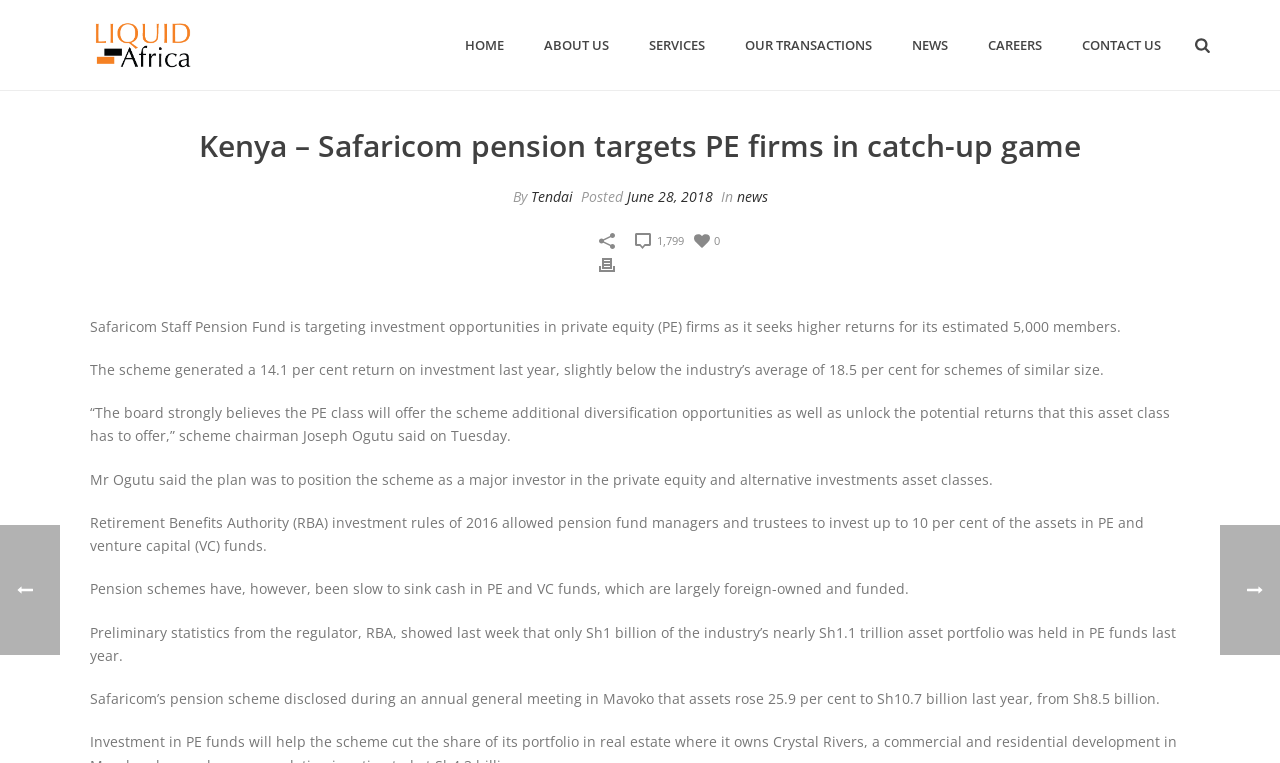Identify the bounding box coordinates for the region to click in order to carry out this instruction: "Click NEWS". Provide the coordinates using four float numbers between 0 and 1, formatted as [left, top, right, bottom].

[0.697, 0.046, 0.756, 0.075]